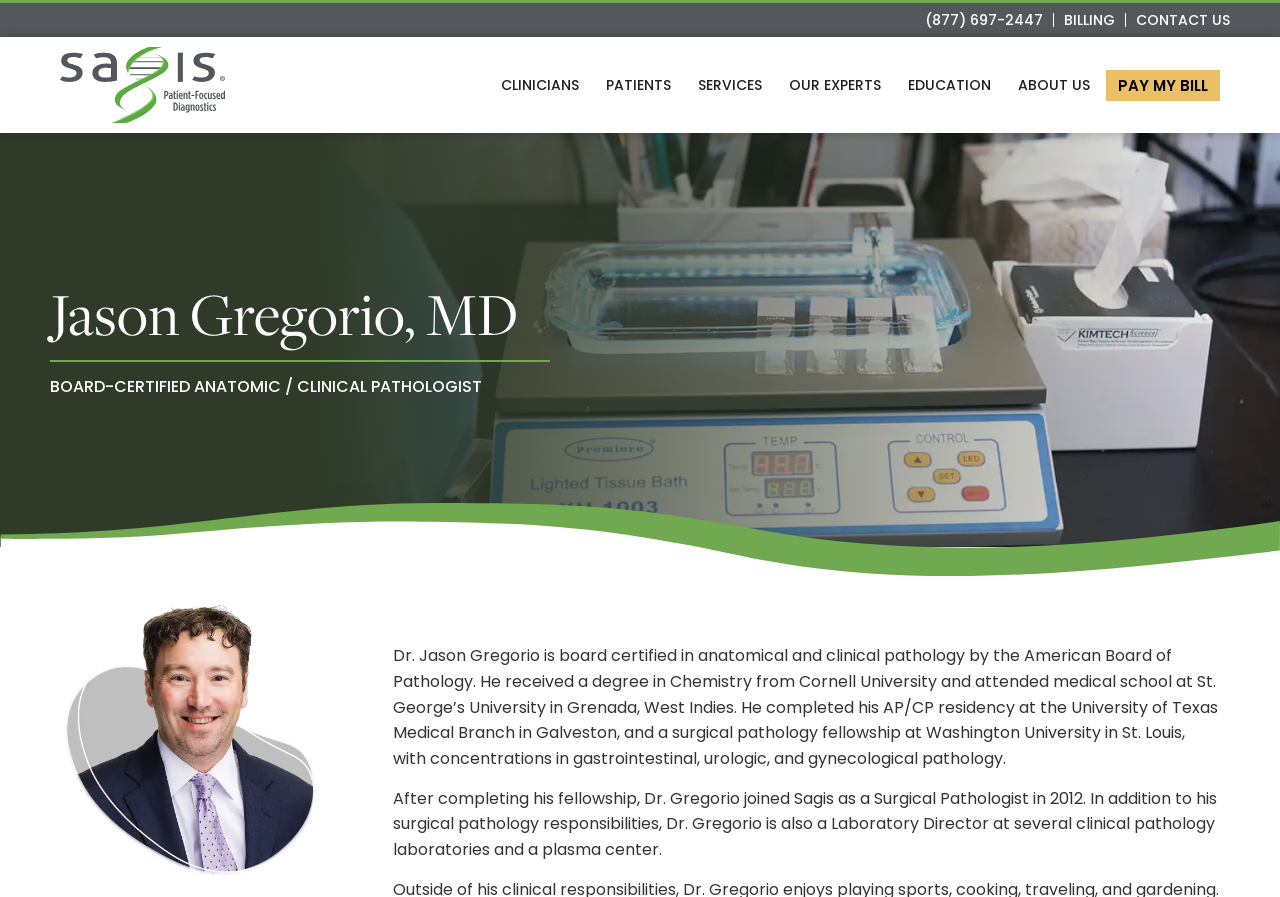Observe the image and answer the following question in detail: What is the name of the laboratory where Dr. Gregorio is a Laboratory Director?

Although the webpage mentions that Dr. Gregorio is a Laboratory Director at several clinical pathology laboratories, it does not specify the name of the laboratory.